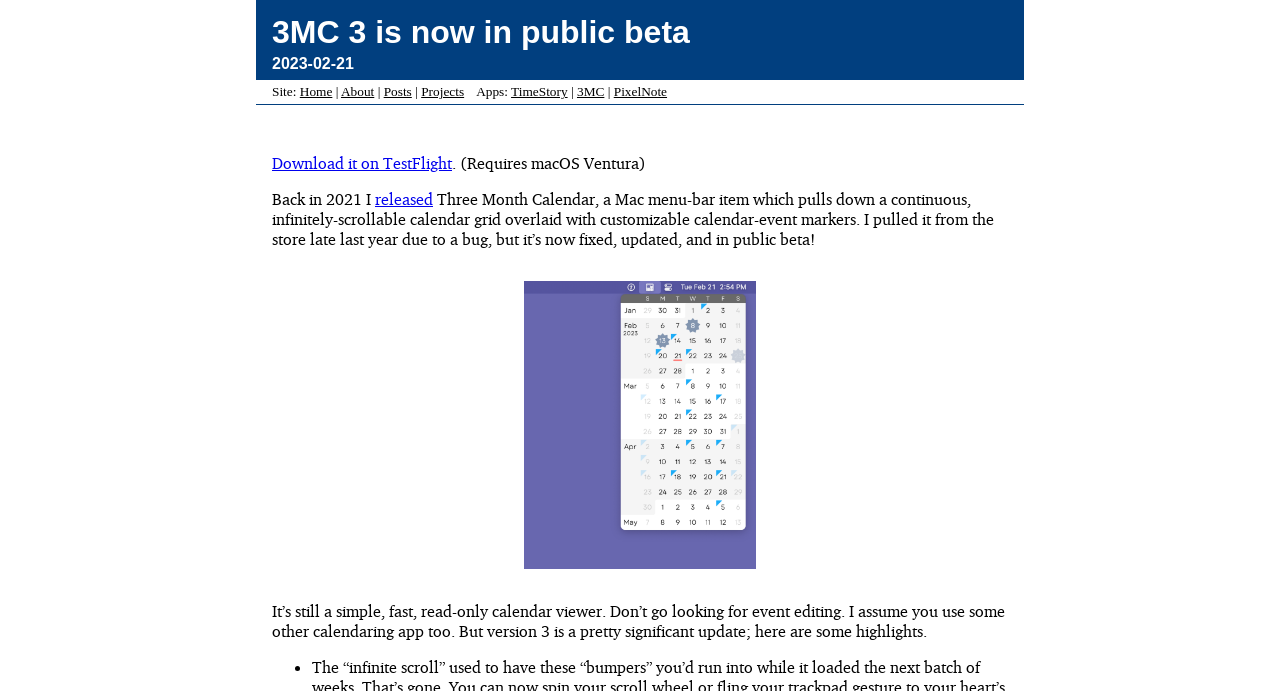Your task is to extract the text of the main heading from the webpage.

3MC 3 is now in public beta